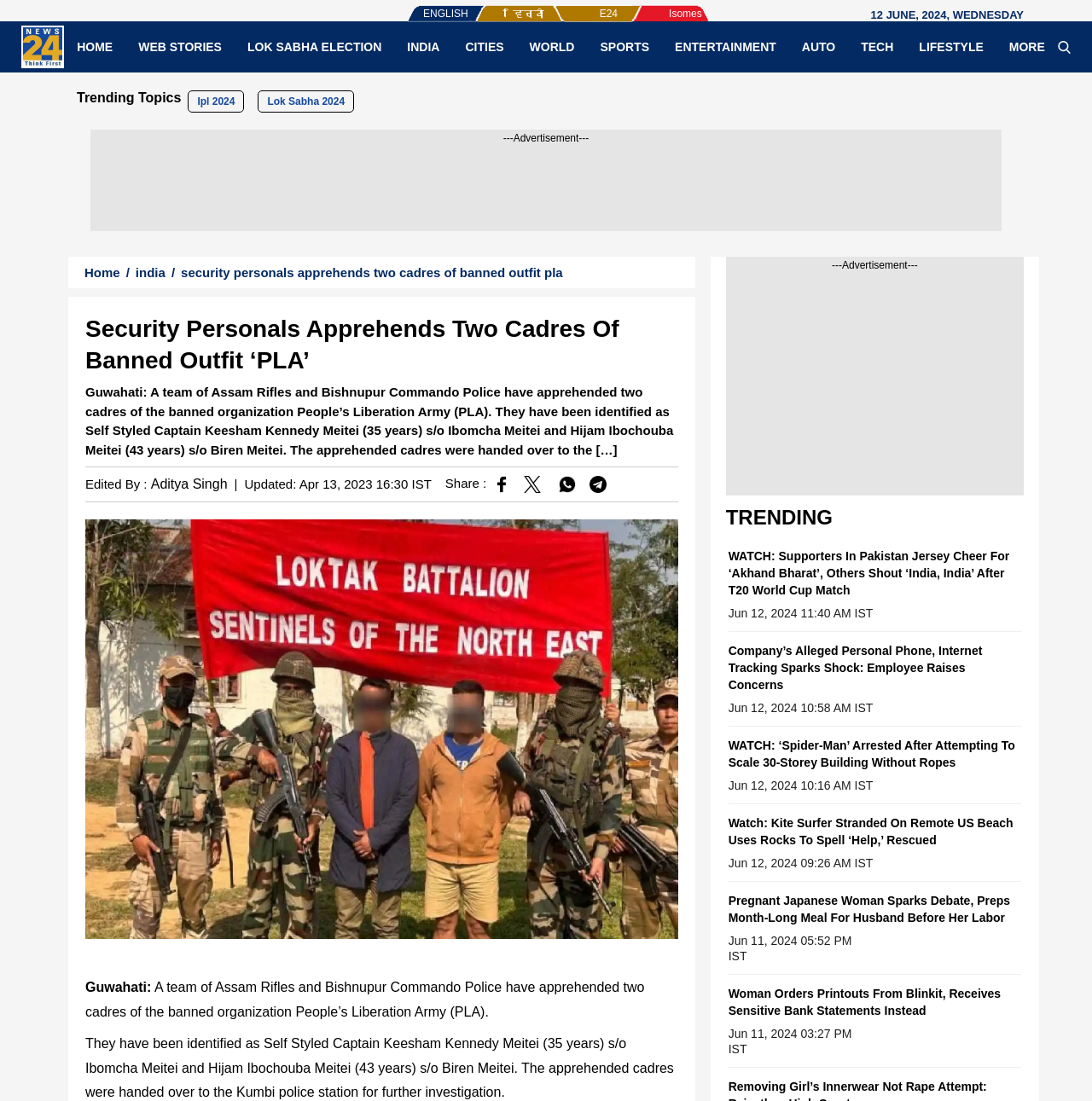Please examine the image and answer the question with a detailed explanation:
How old is Self Styled Captain Keesham Kennedy Meitei?

I found the answer by reading the detailed text of the news article, which mentions 'They have been identified as Self Styled Captain Keesham Kennedy Meitei (35 years) s/o Ibomcha Meitei and Hijam Ibochouba Meitei (43 years) s/o Biren Meitei.'